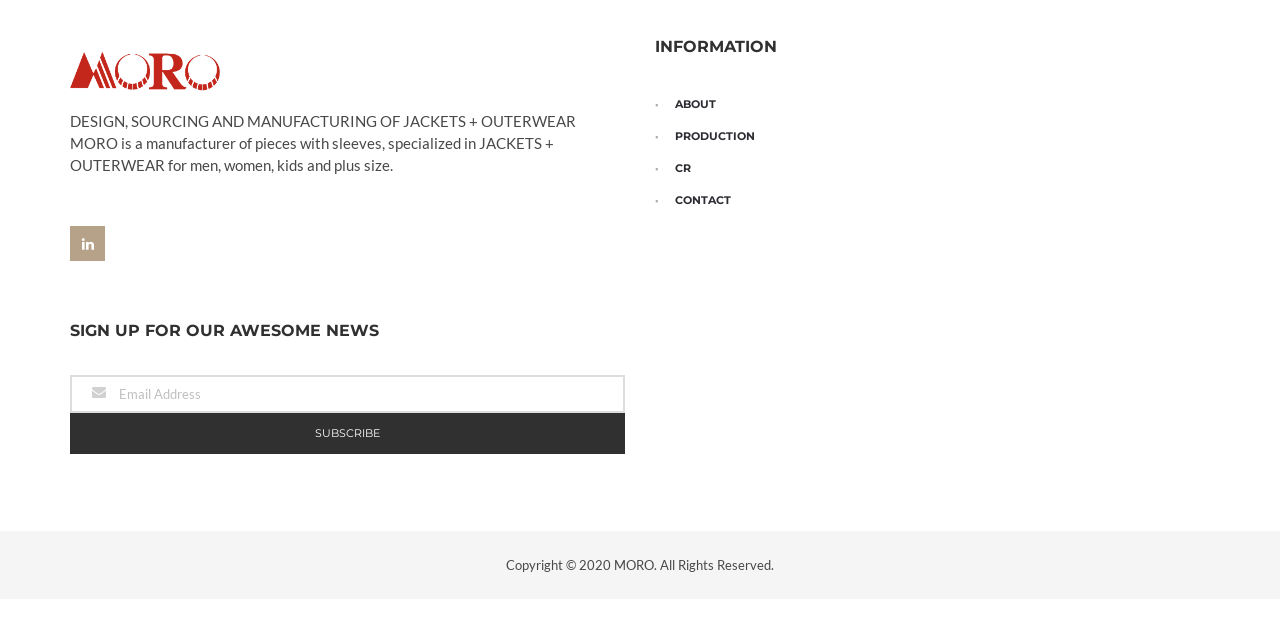Extract the bounding box coordinates for the UI element described as: "placeholder="Email Address"".

[0.055, 0.587, 0.488, 0.646]